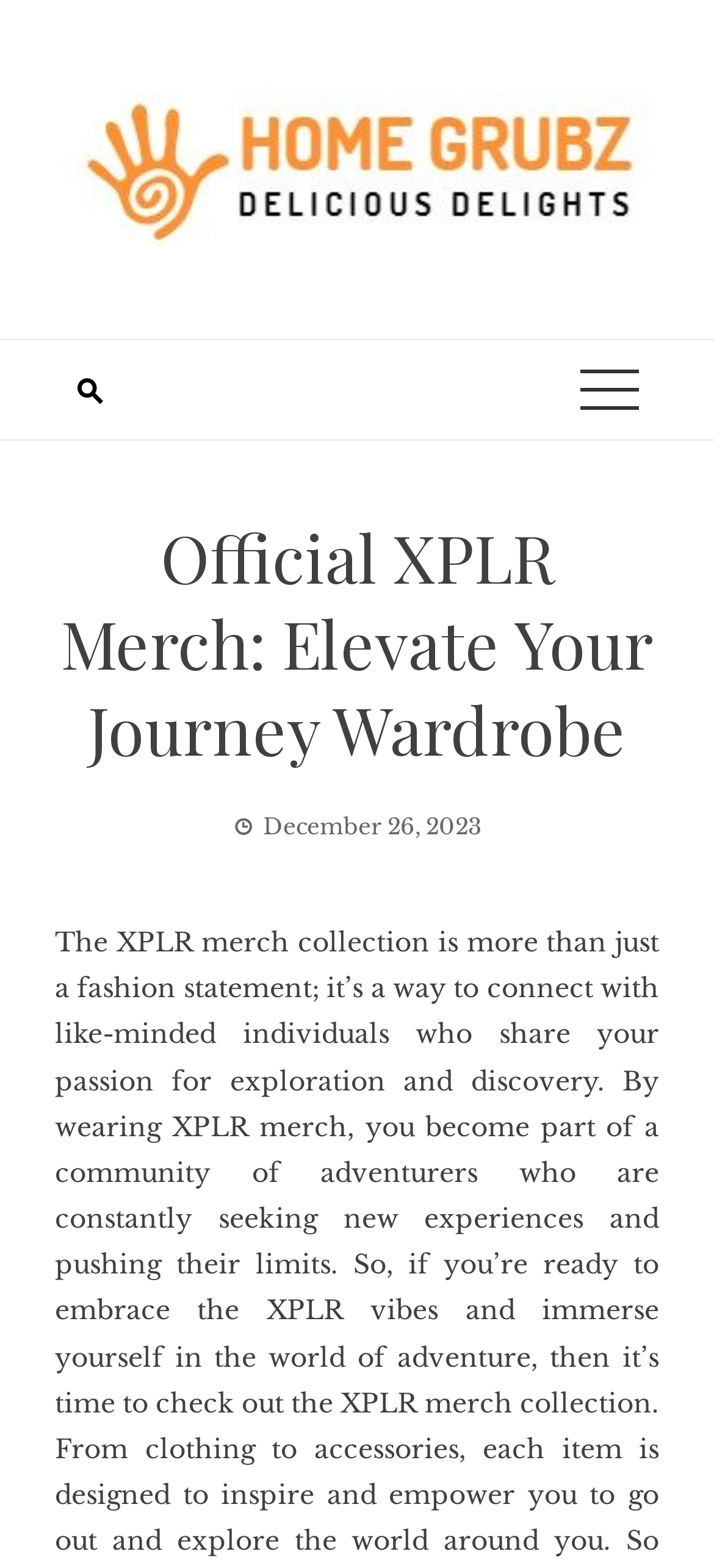Please determine the main heading text of this webpage.

Official XPLR Merch: Elevate Your Journey Wardrobe